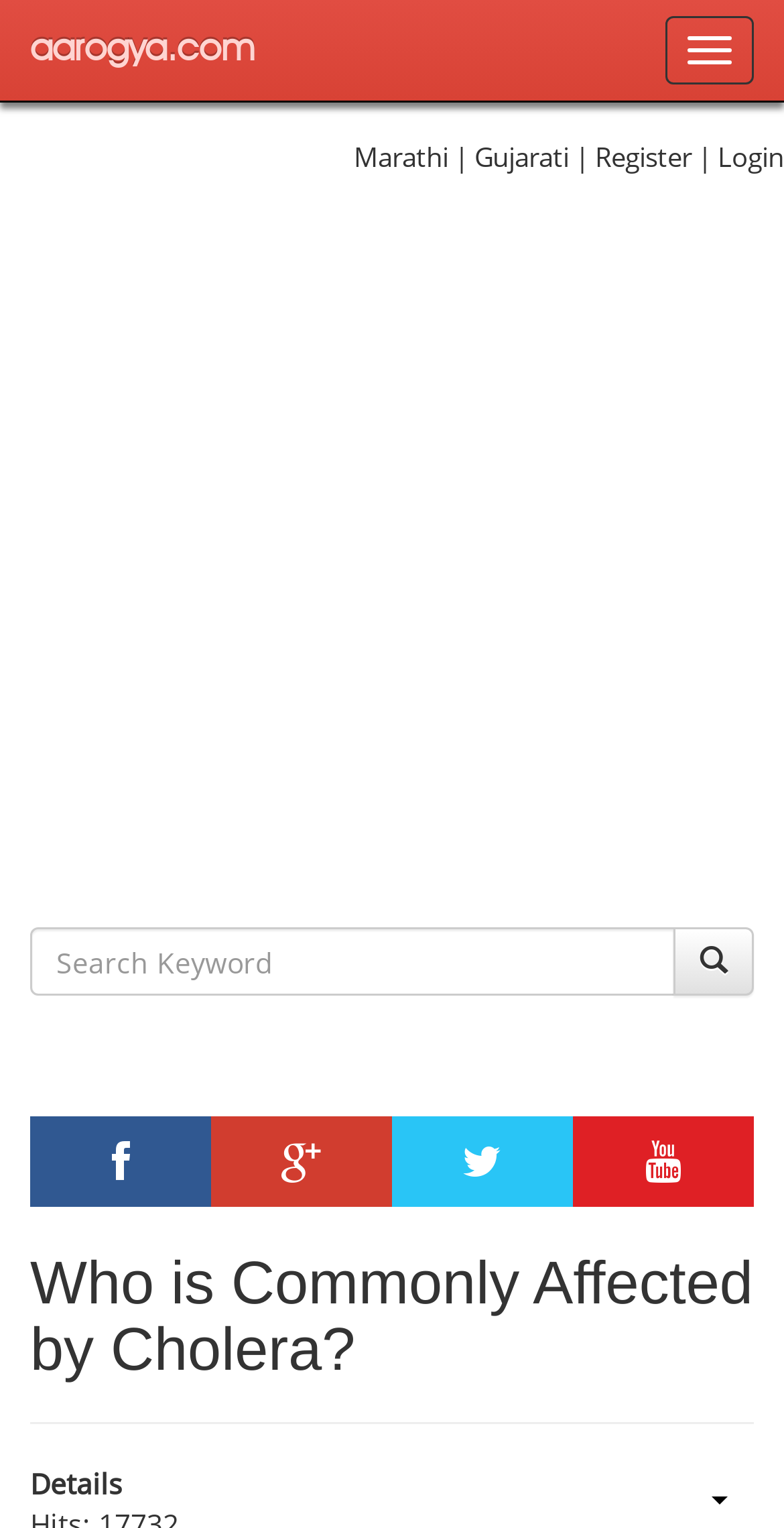Pinpoint the bounding box coordinates of the element that must be clicked to accomplish the following instruction: "Toggle navigation". The coordinates should be in the format of four float numbers between 0 and 1, i.e., [left, top, right, bottom].

[0.849, 0.011, 0.962, 0.055]